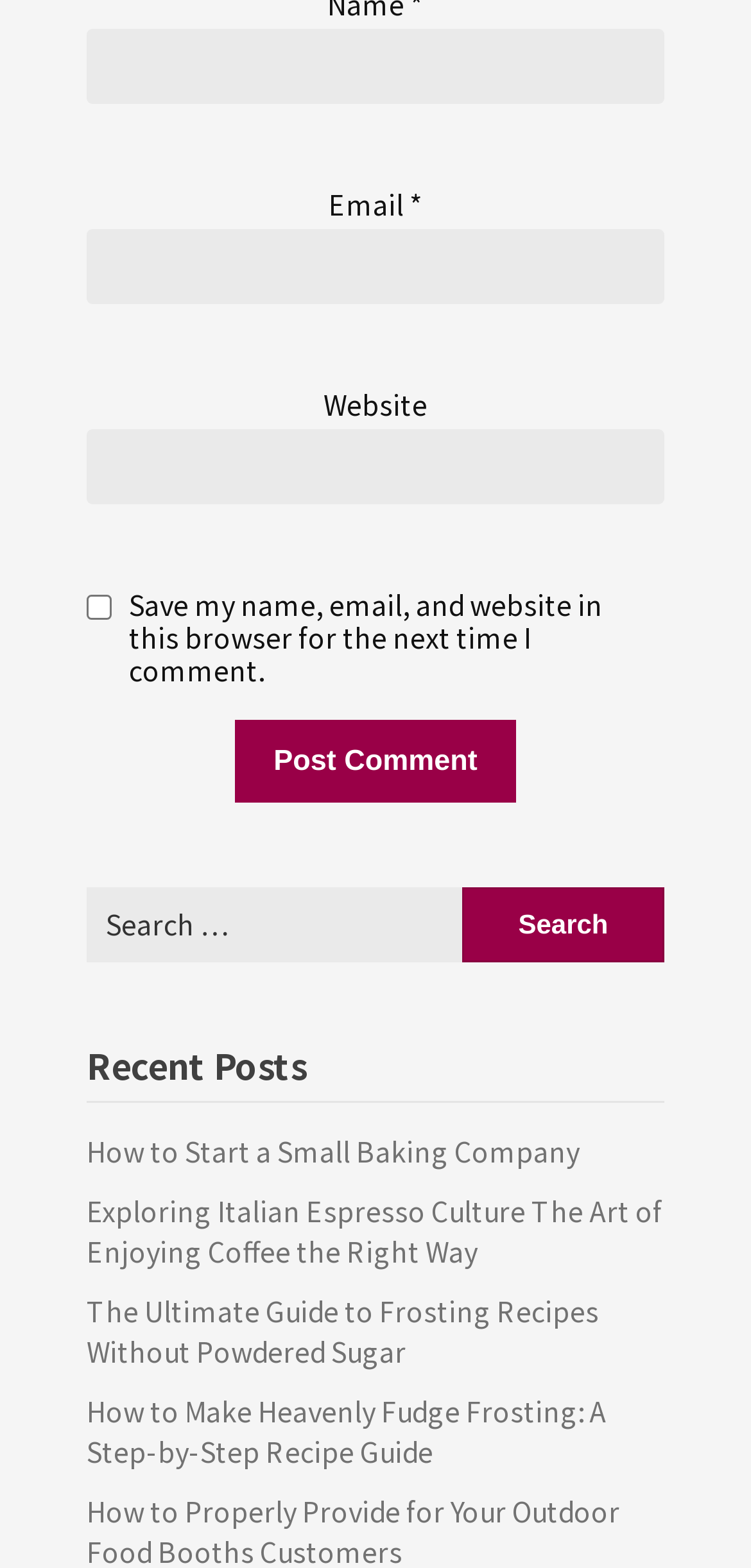Based on the image, provide a detailed response to the question:
What is the purpose of the checkbox?

The checkbox is labeled 'Save my name, email, and website in this browser for the next time I comment.' This suggests that its purpose is to save the user's comment information for future use.